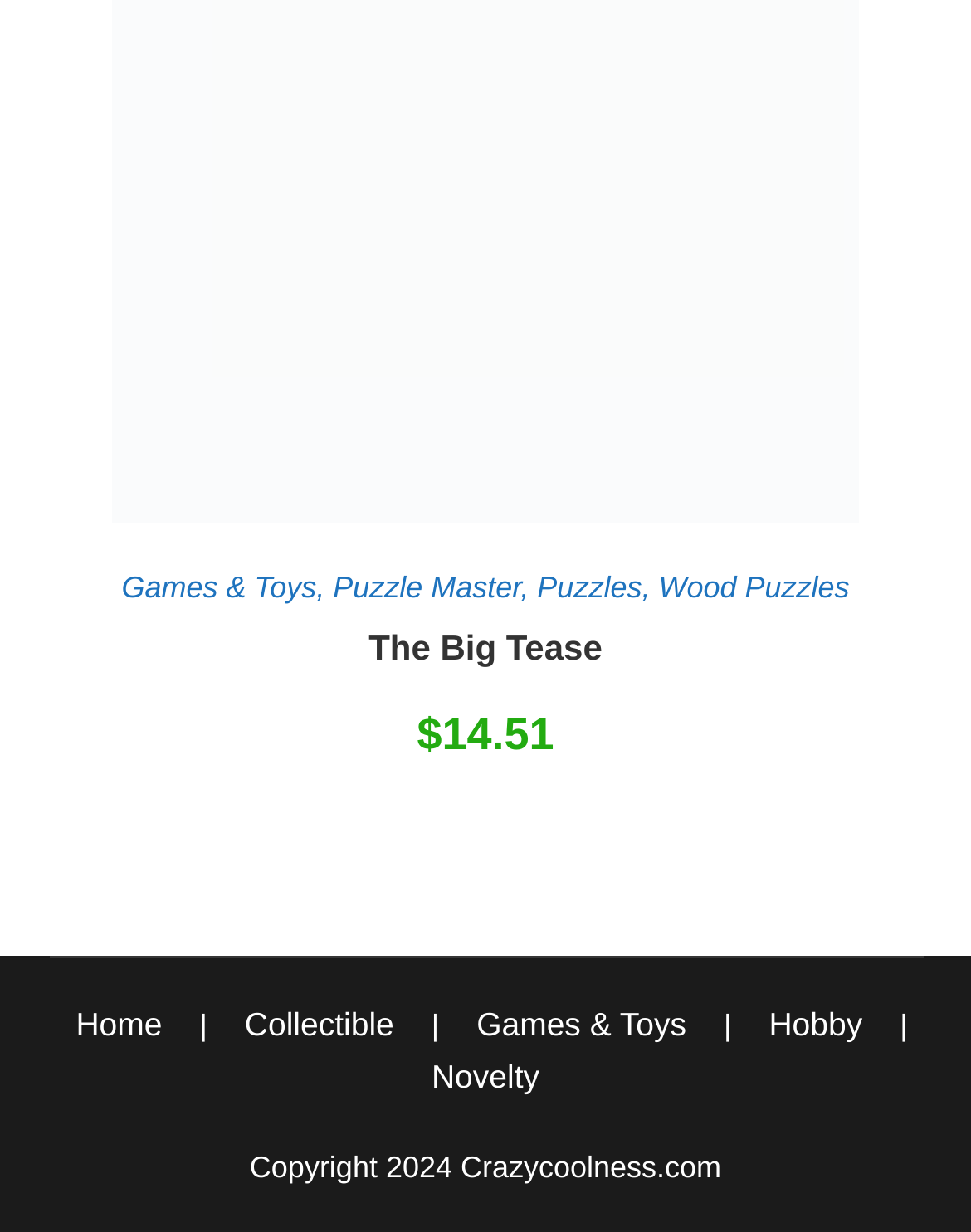What is the name of the puzzle?
Please provide a comprehensive and detailed answer to the question.

The name of the puzzle can be found in the heading element with the text 'The Big Tease' which is located at the top of the webpage, with a bounding box coordinate of [0.38, 0.504, 0.62, 0.547].